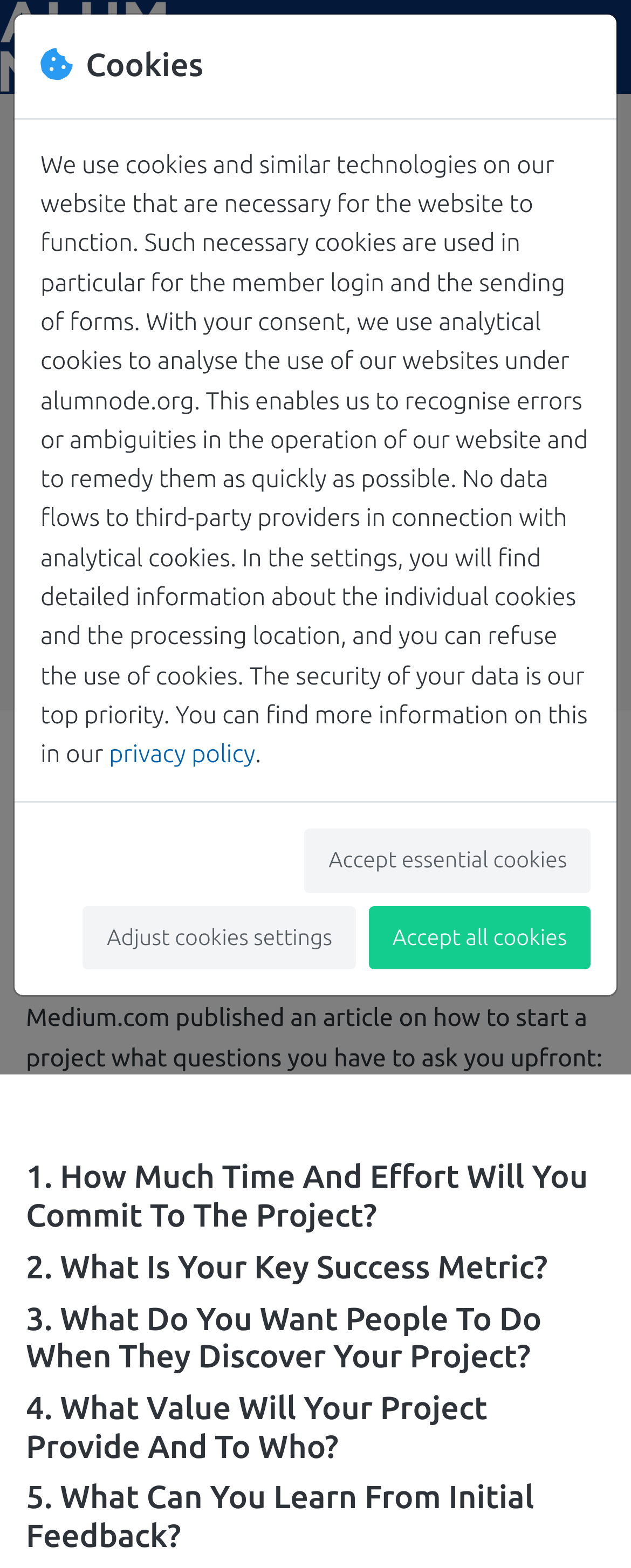What is the purpose of analytical cookies on this website?
Please provide a comprehensive answer based on the information in the image.

I found the purpose of analytical cookies by reading the static text element that explains the use of cookies on the website, which states that analytical cookies are used to analyse the use of the website under alumnode.org.